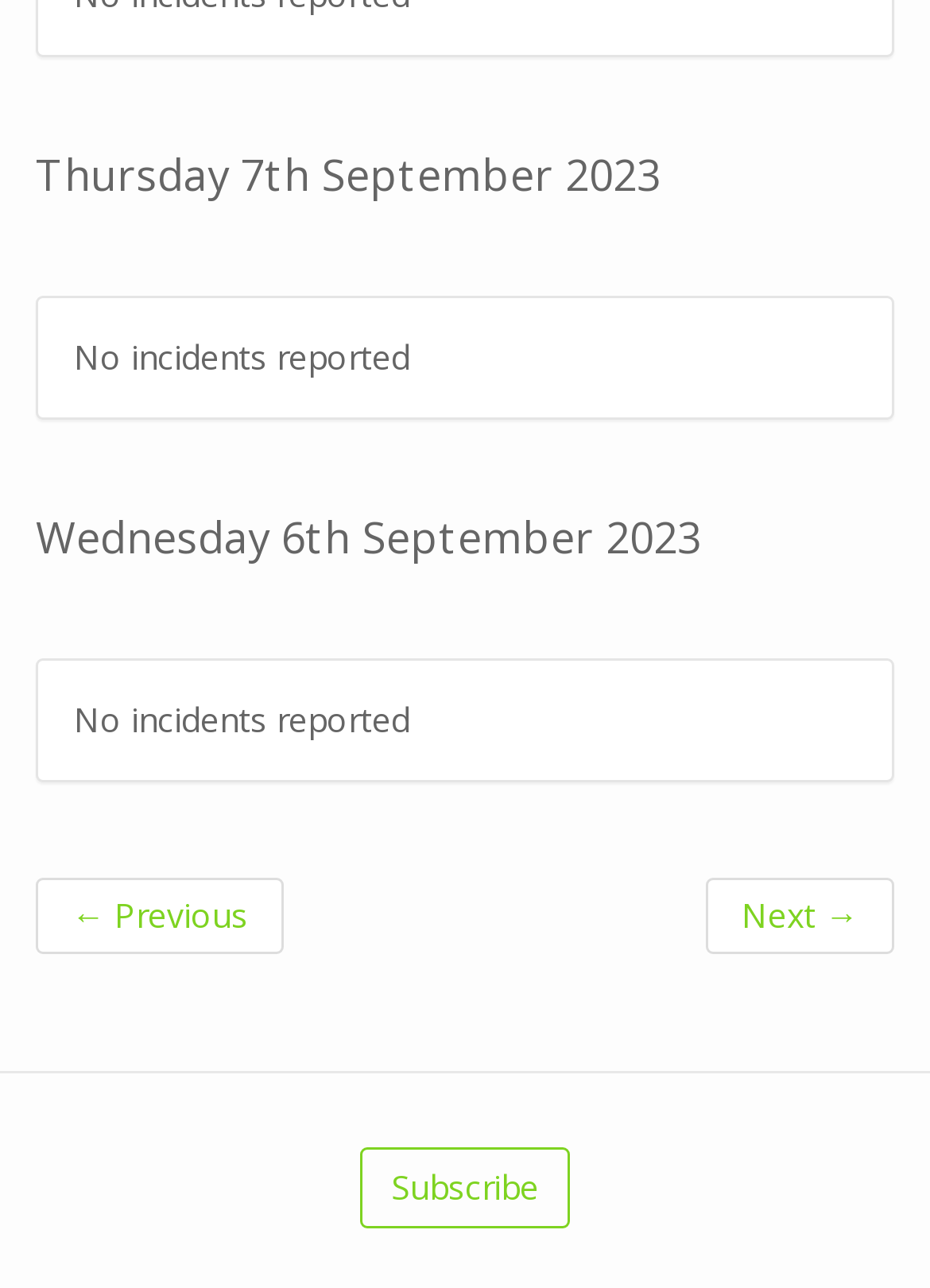Locate the bounding box of the UI element with the following description: "← Previous".

[0.038, 0.681, 0.305, 0.74]